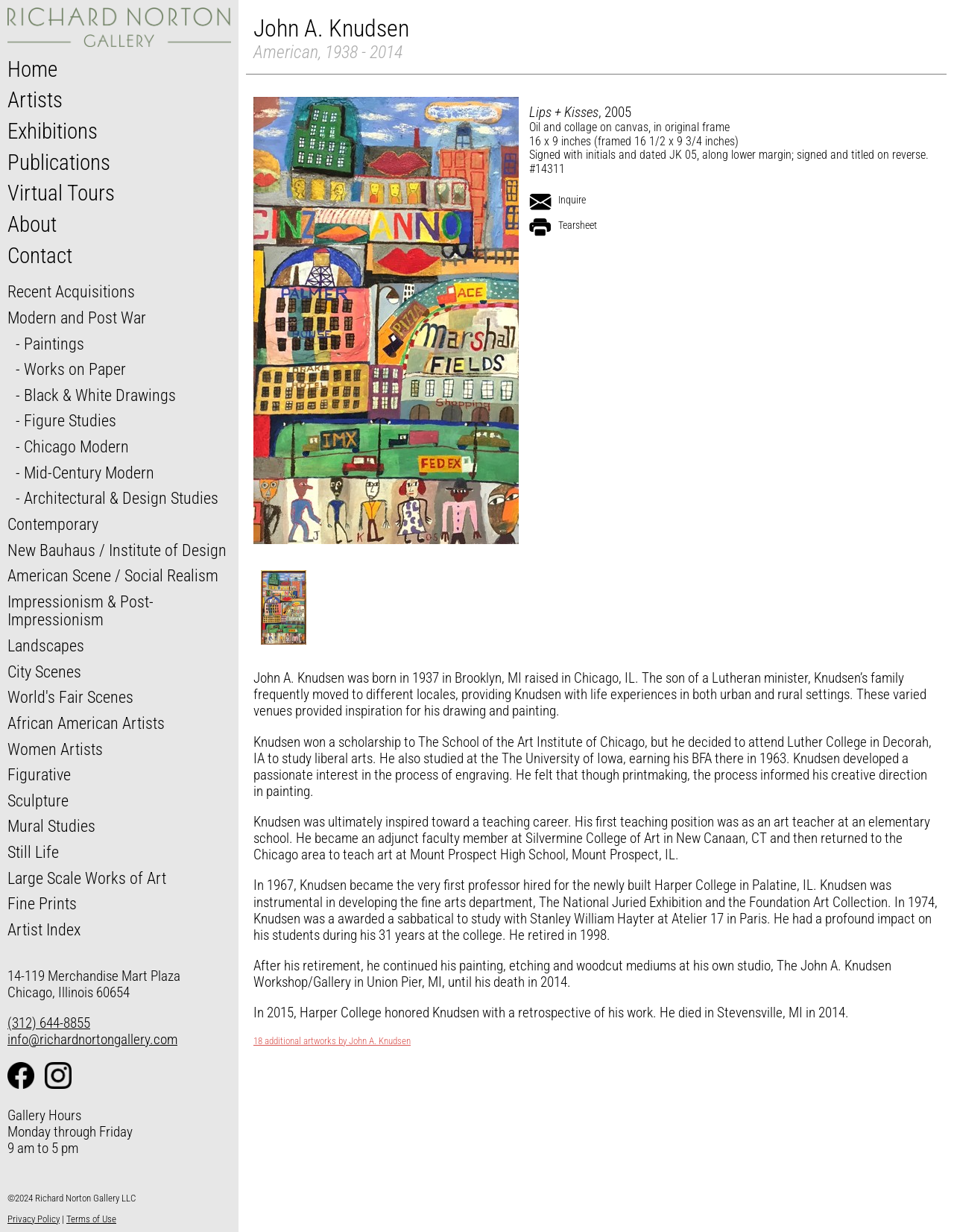Determine the bounding box coordinates of the clickable element to achieve the following action: 'See more artworks by John A. Knudsen'. Provide the coordinates as four float values between 0 and 1, formatted as [left, top, right, bottom].

[0.266, 0.841, 0.984, 0.85]